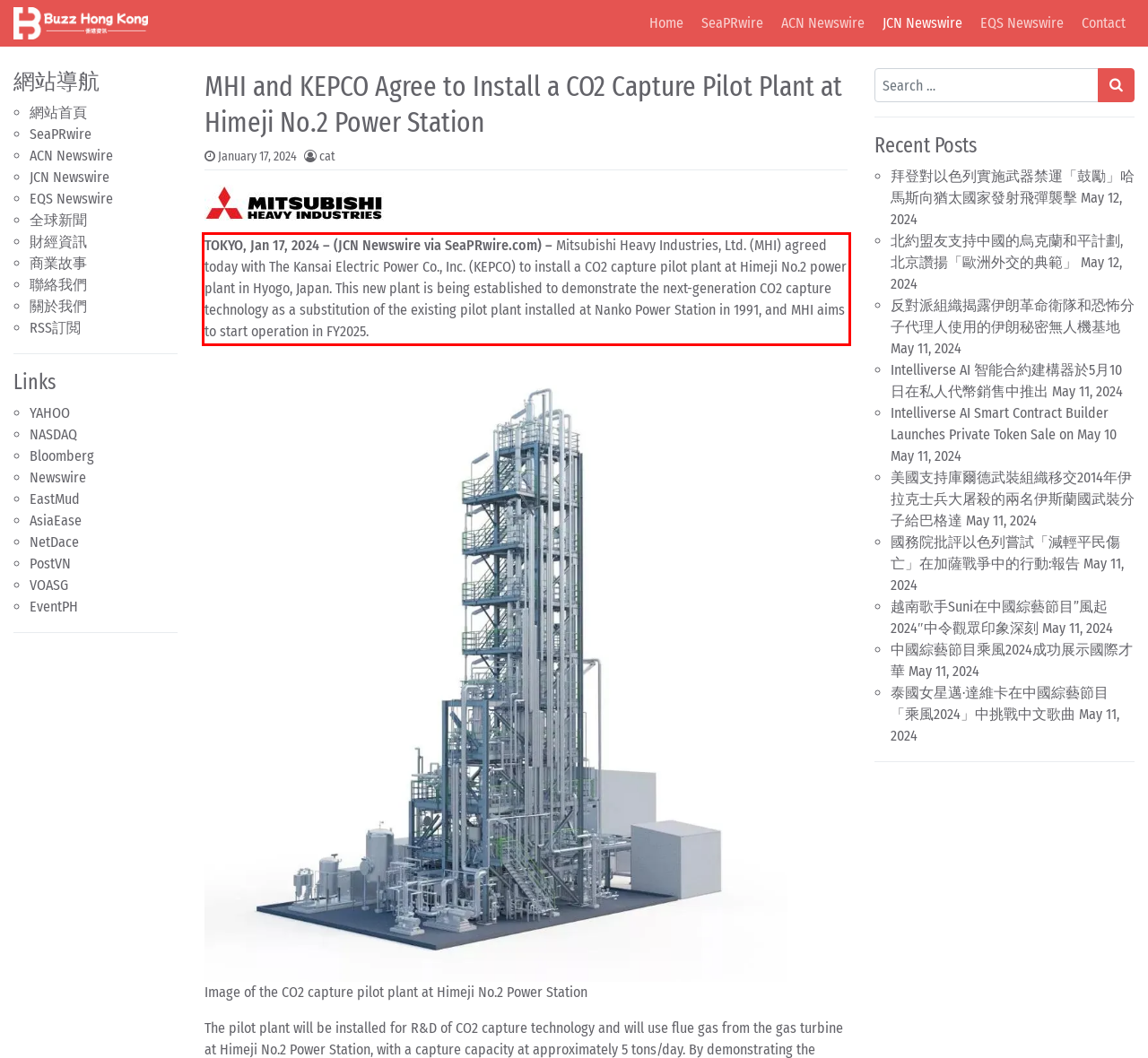Look at the screenshot of the webpage, locate the red rectangle bounding box, and generate the text content that it contains.

TOKYO, Jan 17, 2024 – (JCN Newswire via SeaPRwire.com) – Mitsubishi Heavy Industries, Ltd. (MHI) agreed today with The Kansai Electric Power Co., Inc. (KEPCO) to install a CO2 capture pilot plant at Himeji No.2 power plant in Hyogo, Japan. This new plant is being established to demonstrate the next-generation CO2 capture technology as a substitution of the existing pilot plant installed at Nanko Power Station in 1991, and MHI aims to start operation in FY2025.